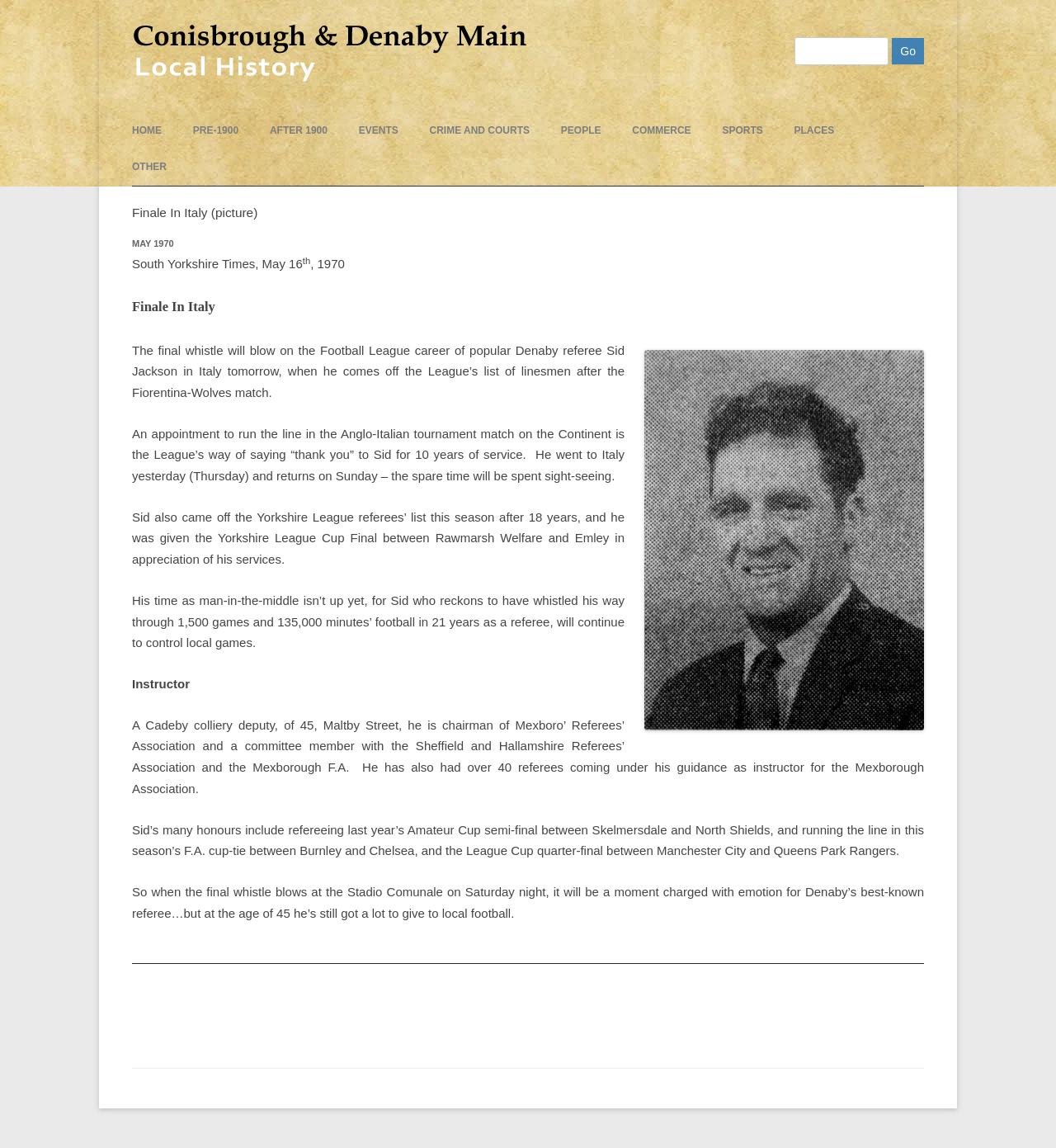Refer to the image and provide an in-depth answer to the question:
How many years has Sid Jackson been a referee?

I found the answer by reading the article and identifying the number of years mentioned in the text. The article mentions '21 years as a referee' in the fourth paragraph.